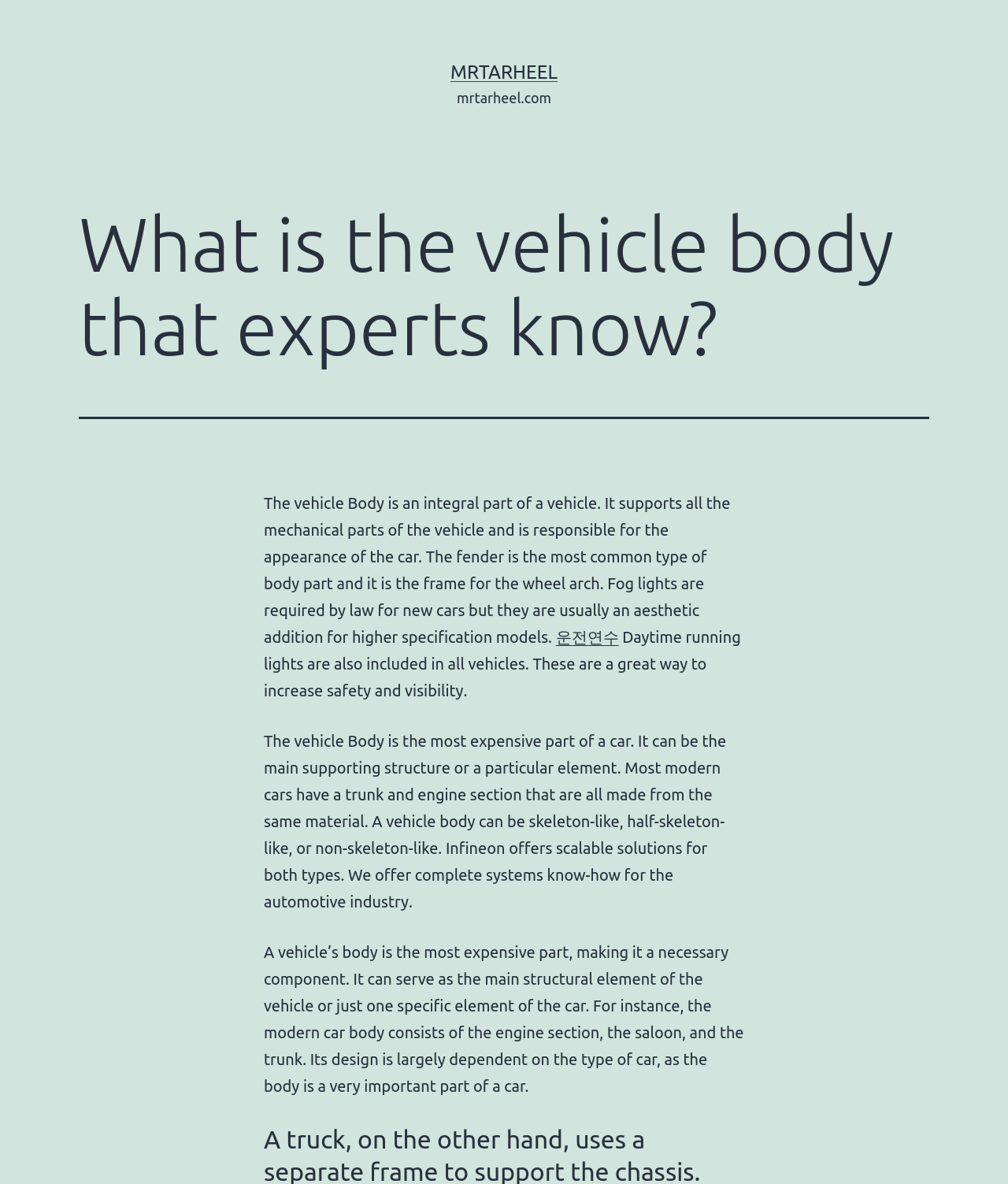Please give a one-word or short phrase response to the following question: 
What is the main function of a vehicle body?

Support mechanical parts